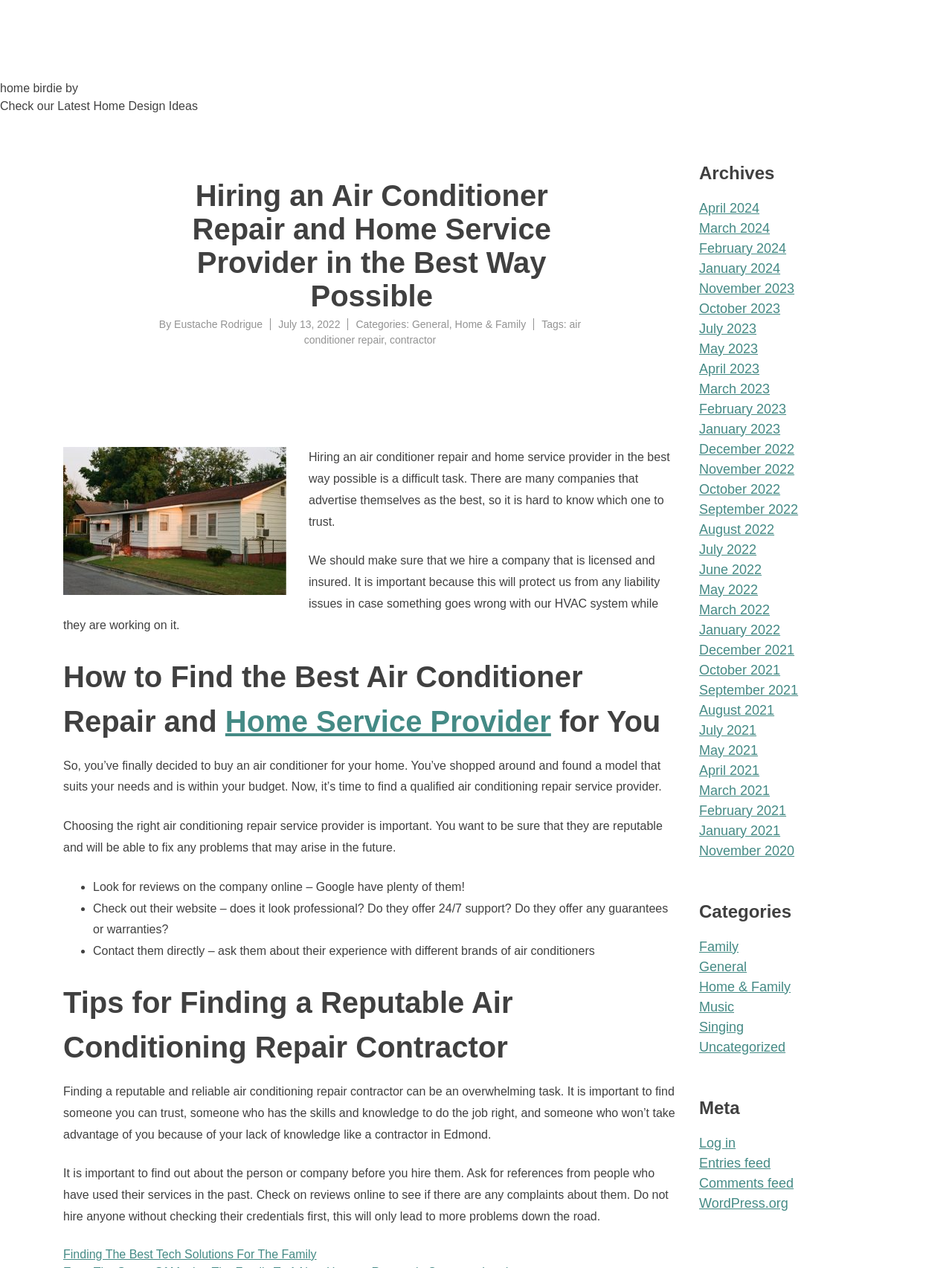Please identify the bounding box coordinates of the element's region that should be clicked to execute the following instruction: "Check the archives". The bounding box coordinates must be four float numbers between 0 and 1, i.e., [left, top, right, bottom].

[0.734, 0.126, 0.934, 0.147]